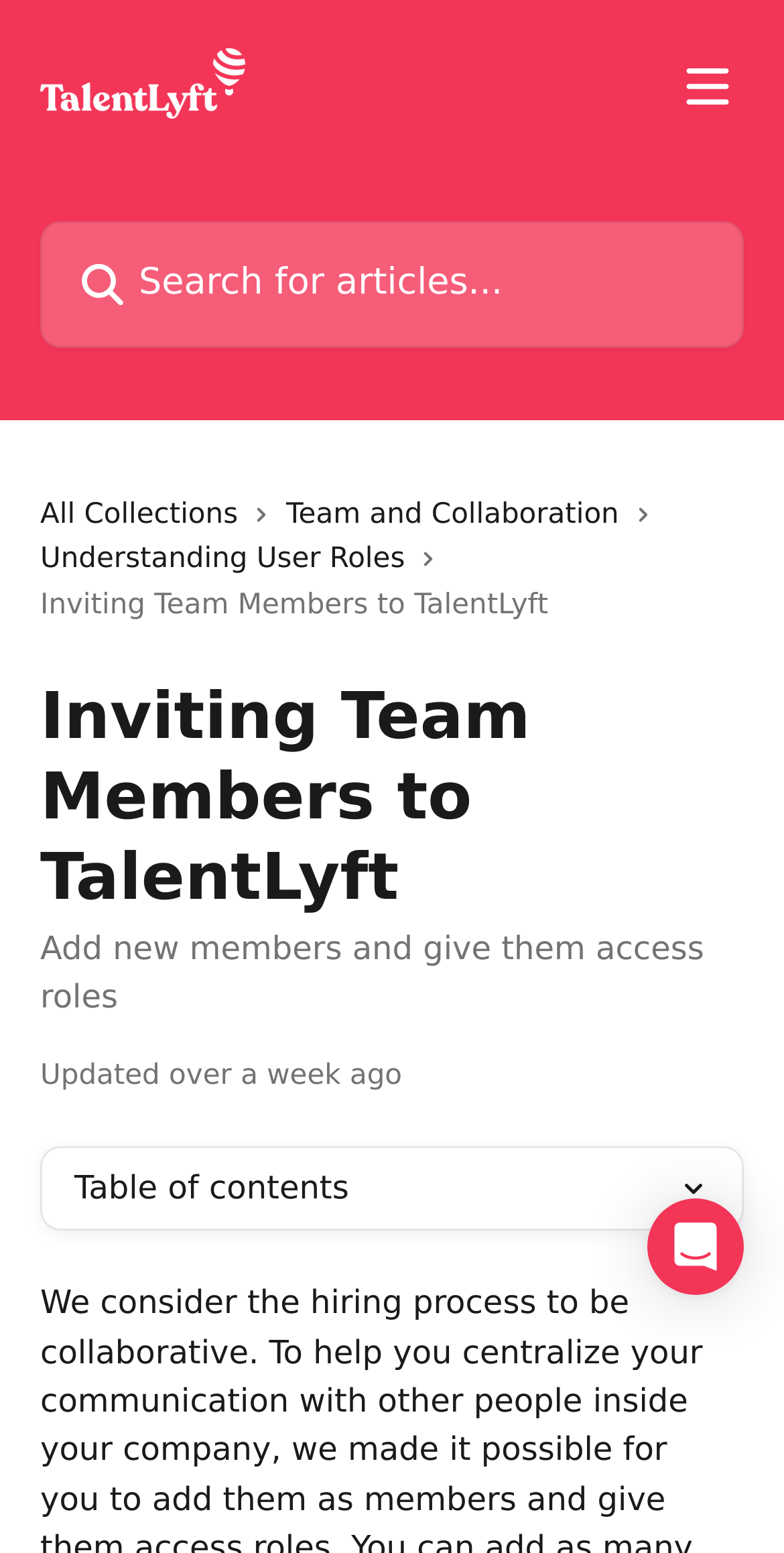Answer briefly with one word or phrase:
What is the role of the user mentioned in the article?

Team Member